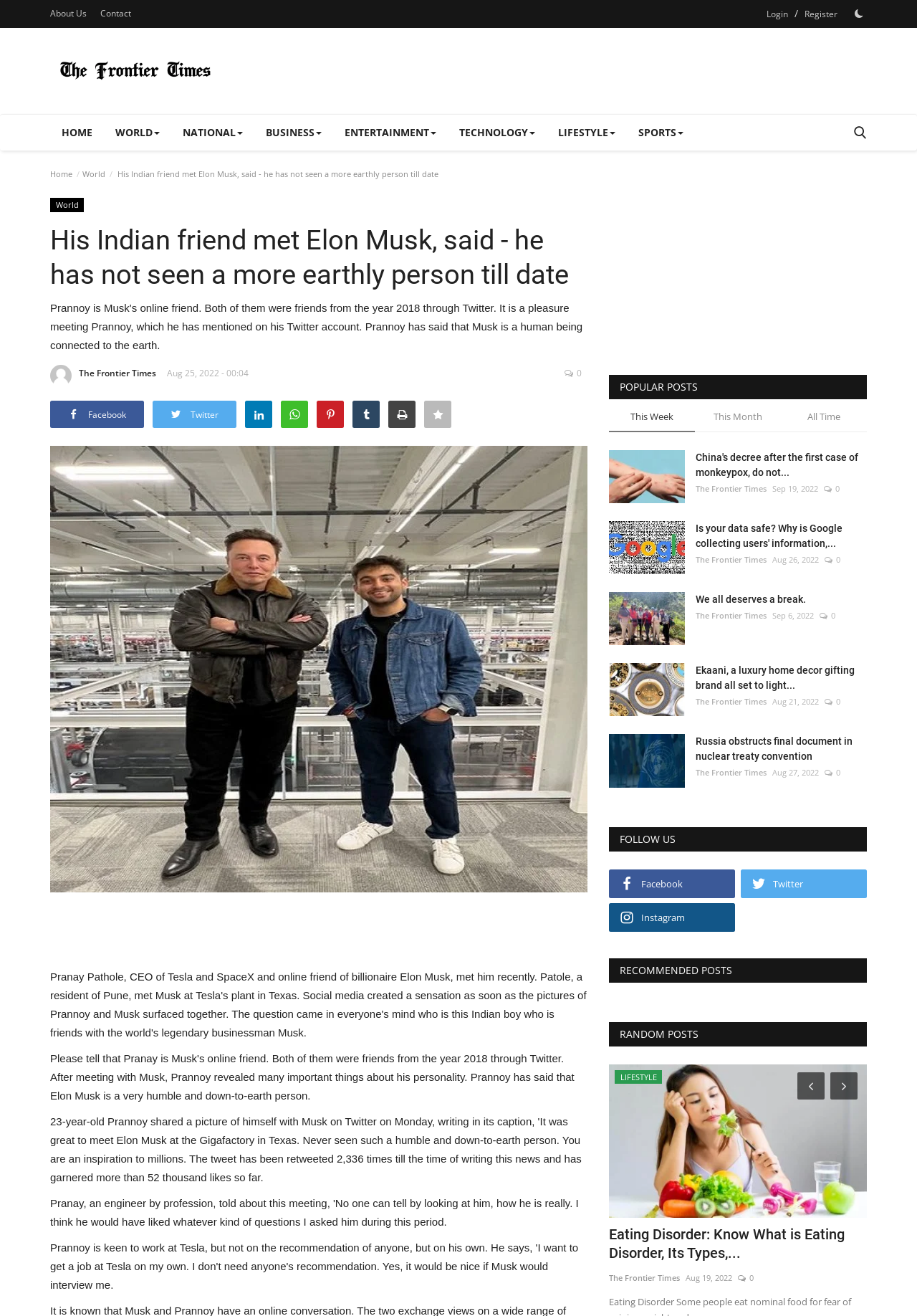Please specify the bounding box coordinates of the clickable section necessary to execute the following command: "Visit the next post about Satellite connectivity".

None